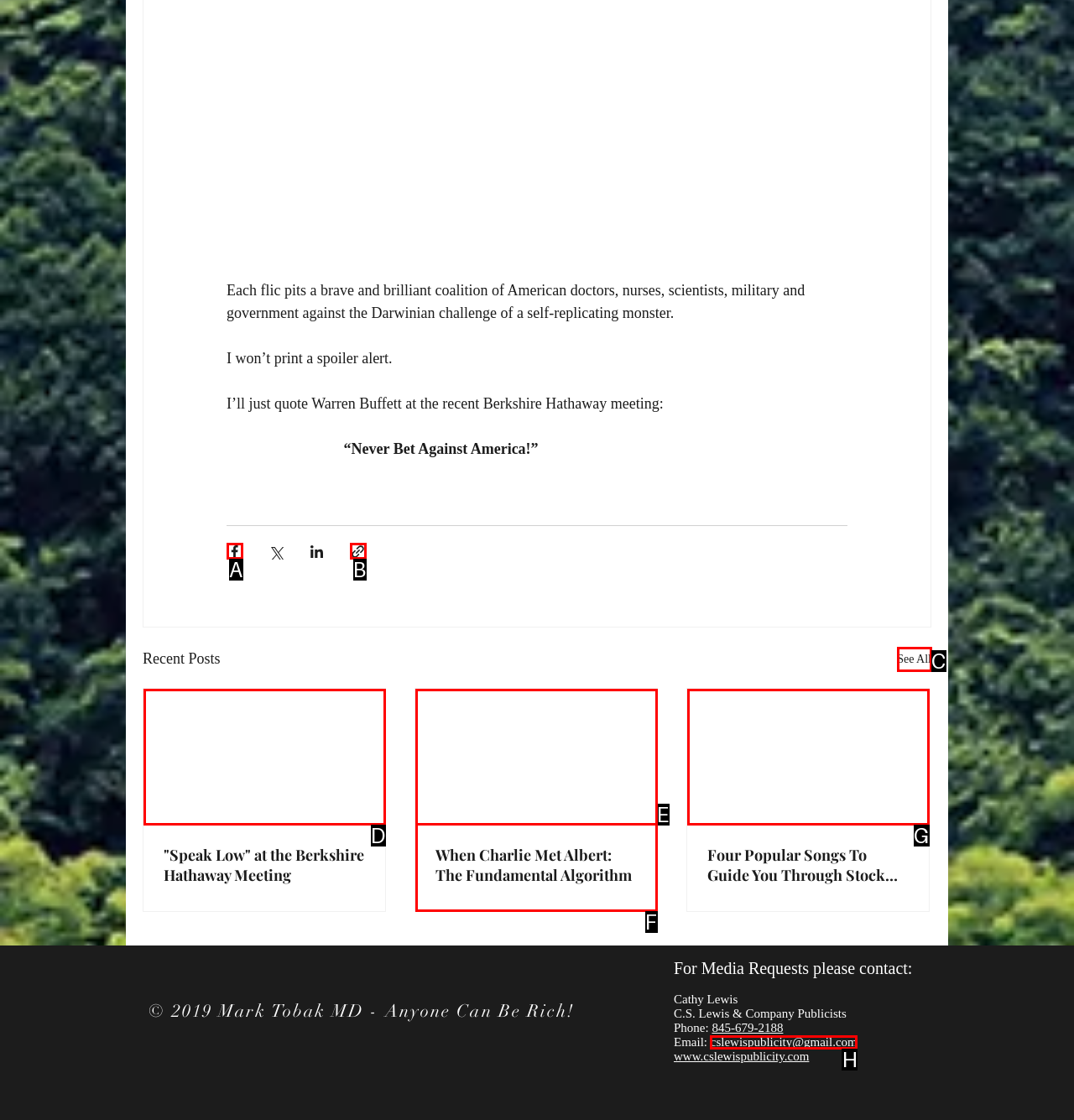Please indicate which HTML element should be clicked to fulfill the following task: Share via Facebook. Provide the letter of the selected option.

A